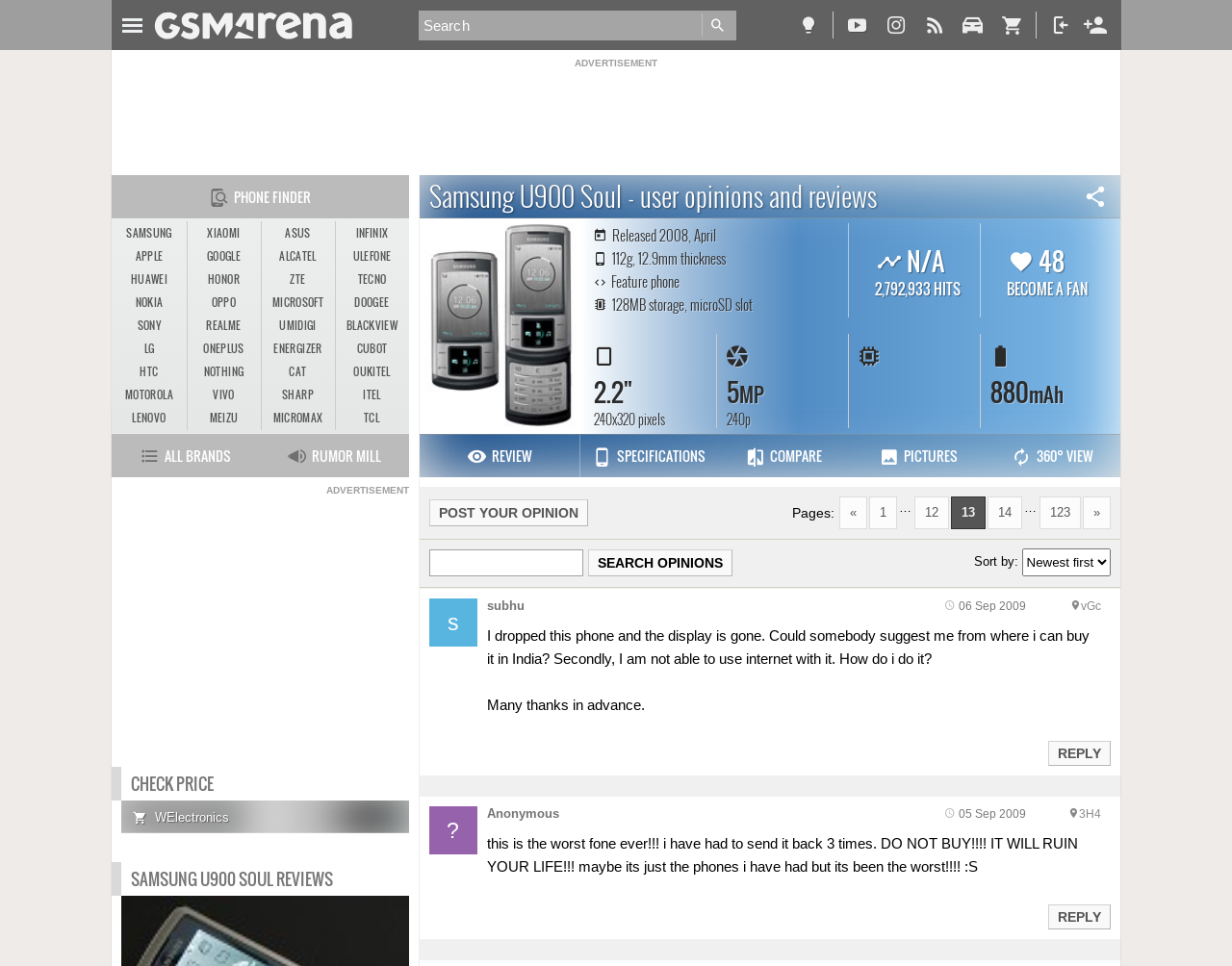Find the bounding box coordinates of the element's region that should be clicked in order to follow the given instruction: "Enter your name in the 'Name' field". The coordinates should consist of four float numbers between 0 and 1, i.e., [left, top, right, bottom].

None